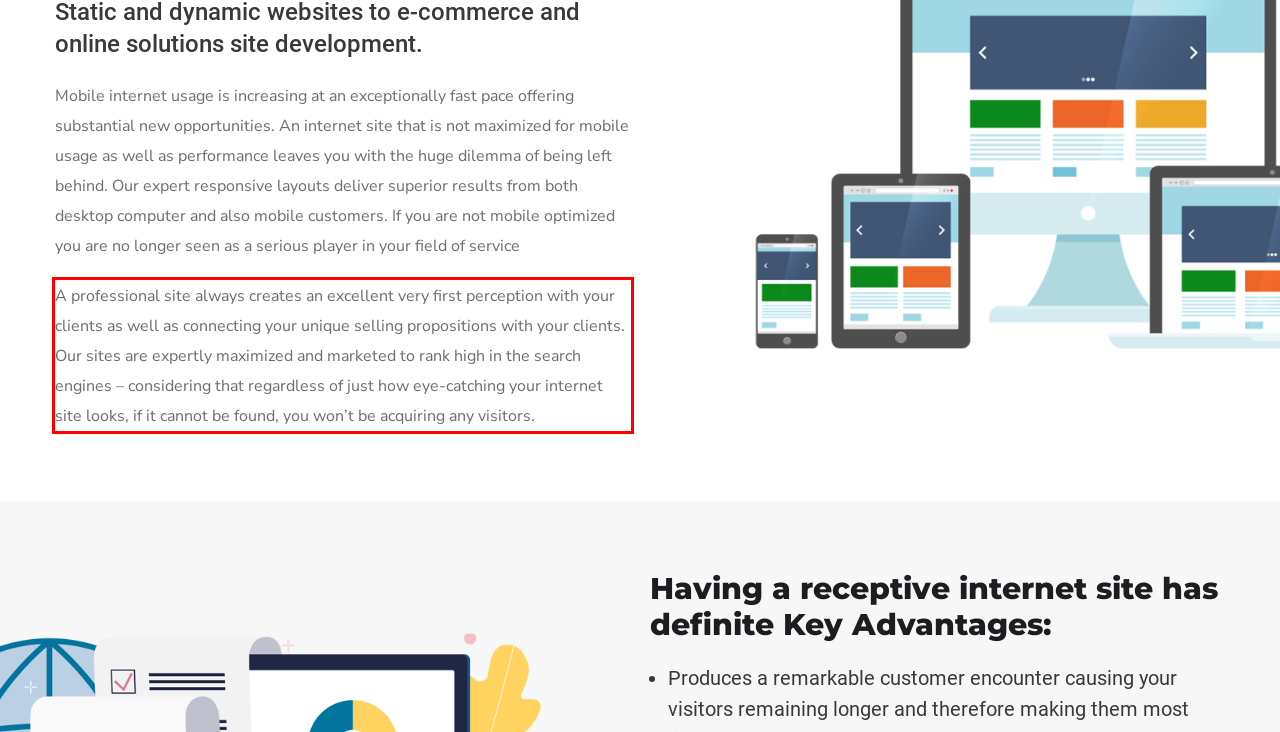You have a screenshot of a webpage with a red bounding box. Use OCR to generate the text contained within this red rectangle.

A professional site always creates an excellent very first perception with your clients as well as connecting your unique selling propositions with your clients. Our sites are expertly maximized and marketed to rank high in the search engines – considering that regardless of just how eye-catching your internet site looks, if it cannot be found, you won’t be acquiring any visitors.